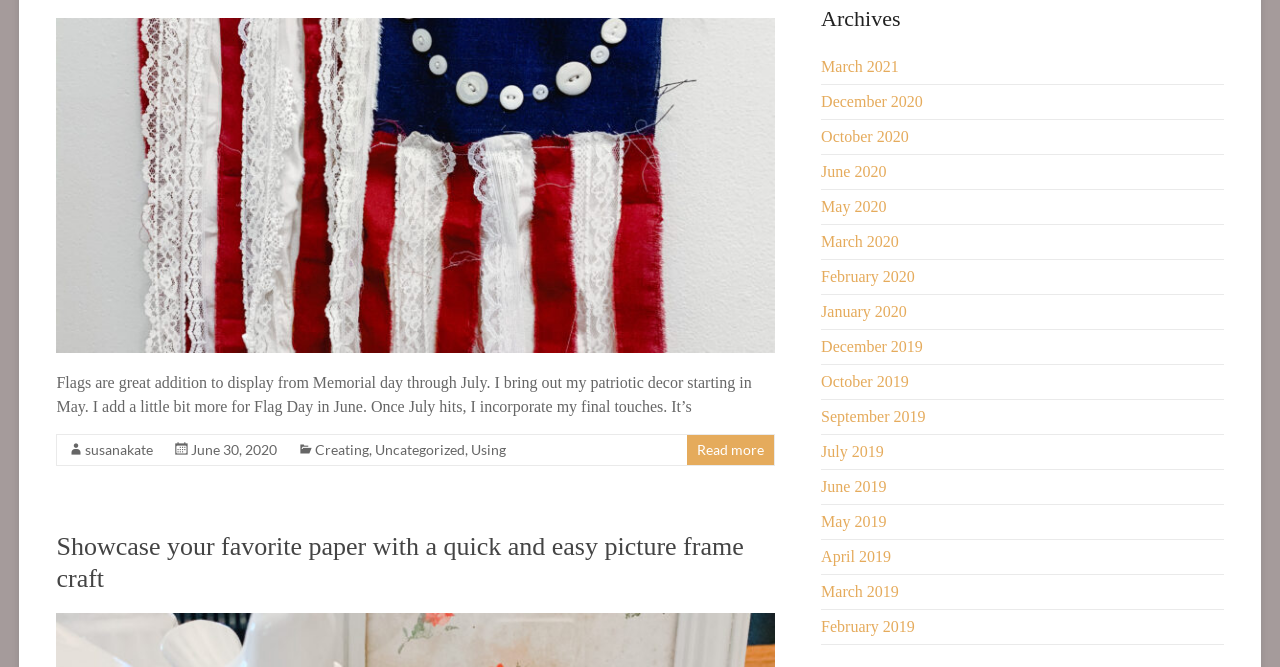Please determine the bounding box coordinates for the UI element described here. Use the format (top-left x, top-left y, bottom-right x, bottom-right y) with values bounded between 0 and 1: Äthiopien Nachrichten

None